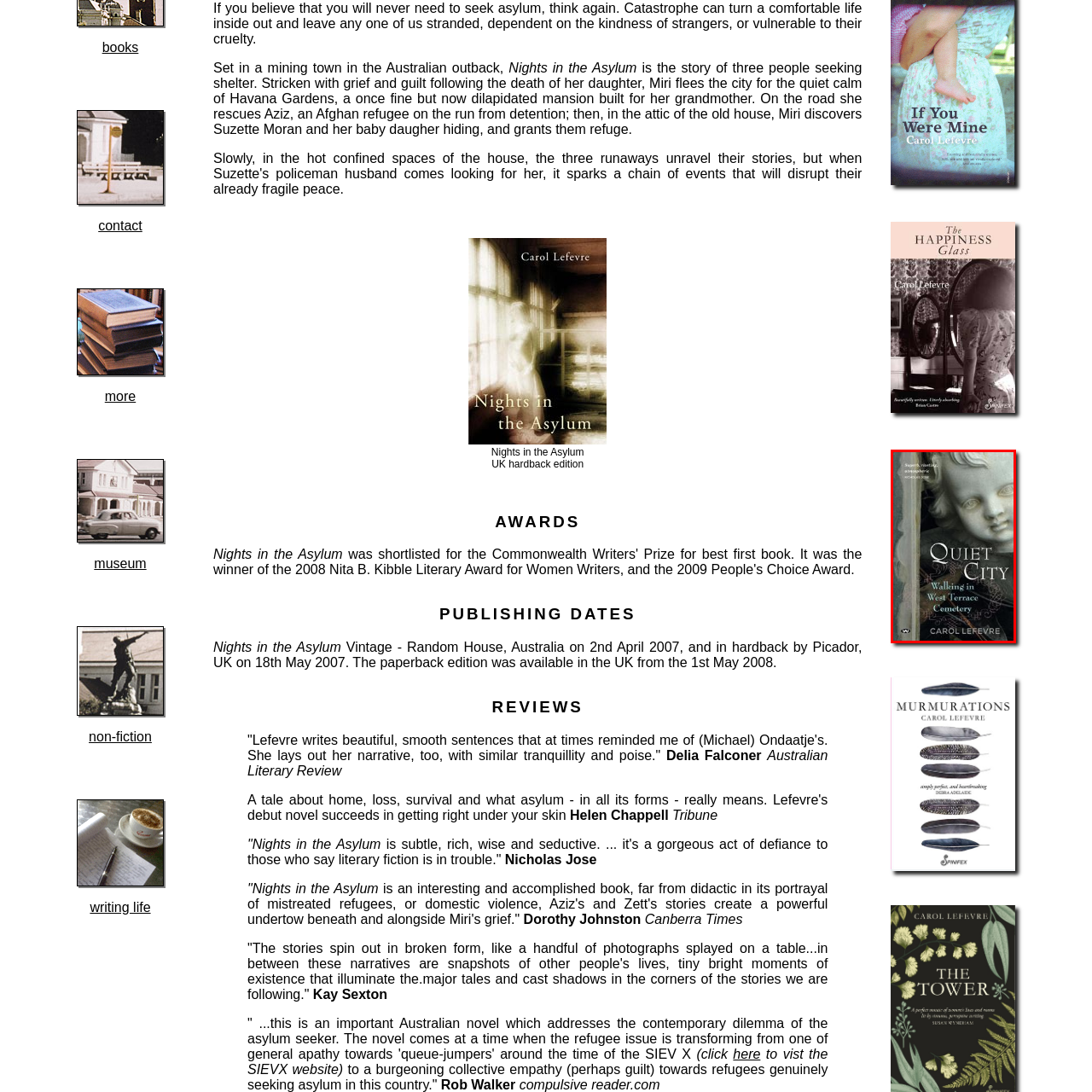What is the subject of the sculpture?
Look at the image highlighted by the red bounding box and answer the question with a single word or brief phrase.

Cherubic figure